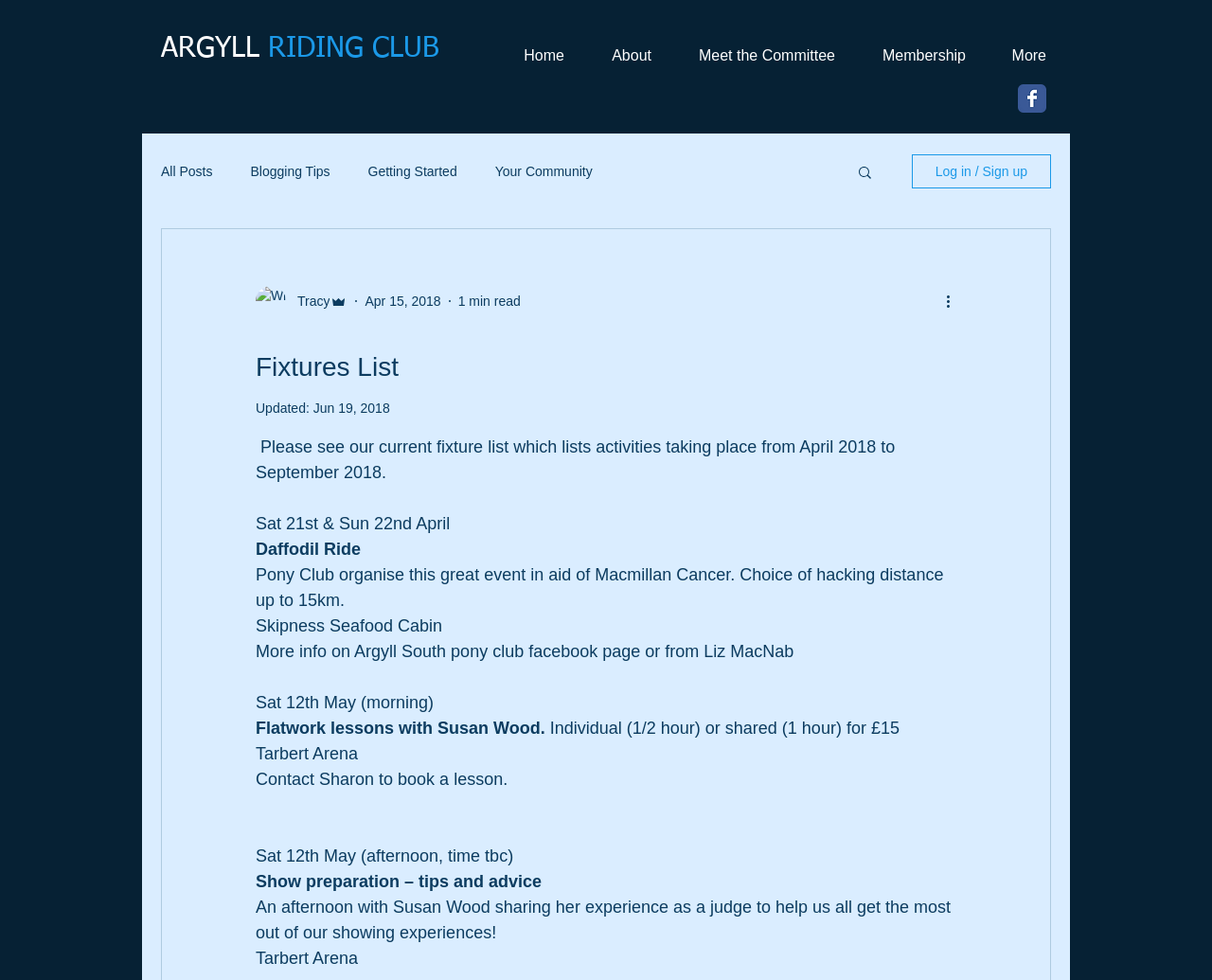Kindly determine the bounding box coordinates for the area that needs to be clicked to execute this instruction: "Search for something".

[0.706, 0.167, 0.721, 0.187]